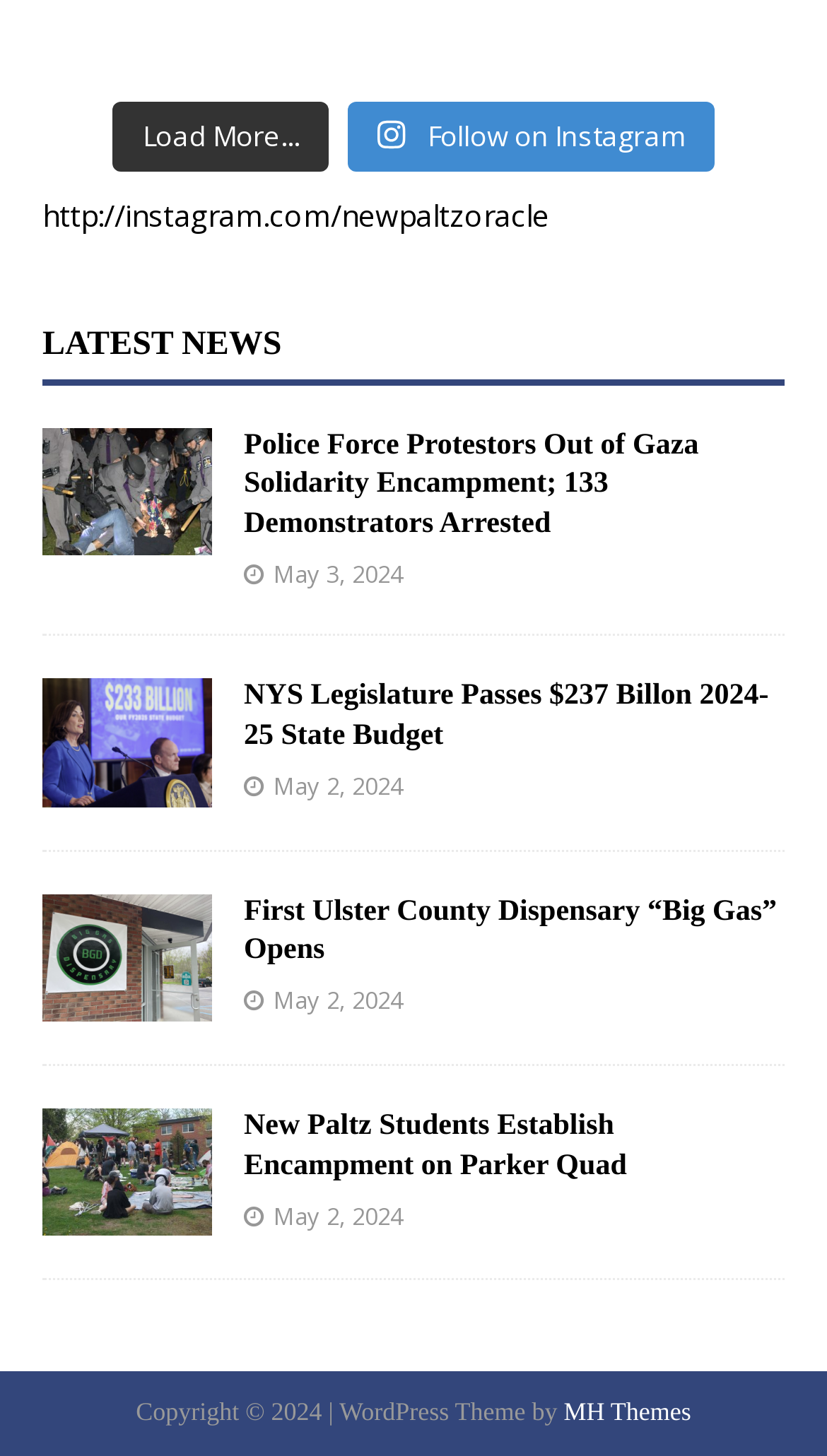What is the social media platform linked on the webpage?
Using the details from the image, give an elaborate explanation to answer the question.

I looked at the links on the webpage and found a link that says 'Follow on Instagram', which indicates that the social media platform linked on the webpage is Instagram.